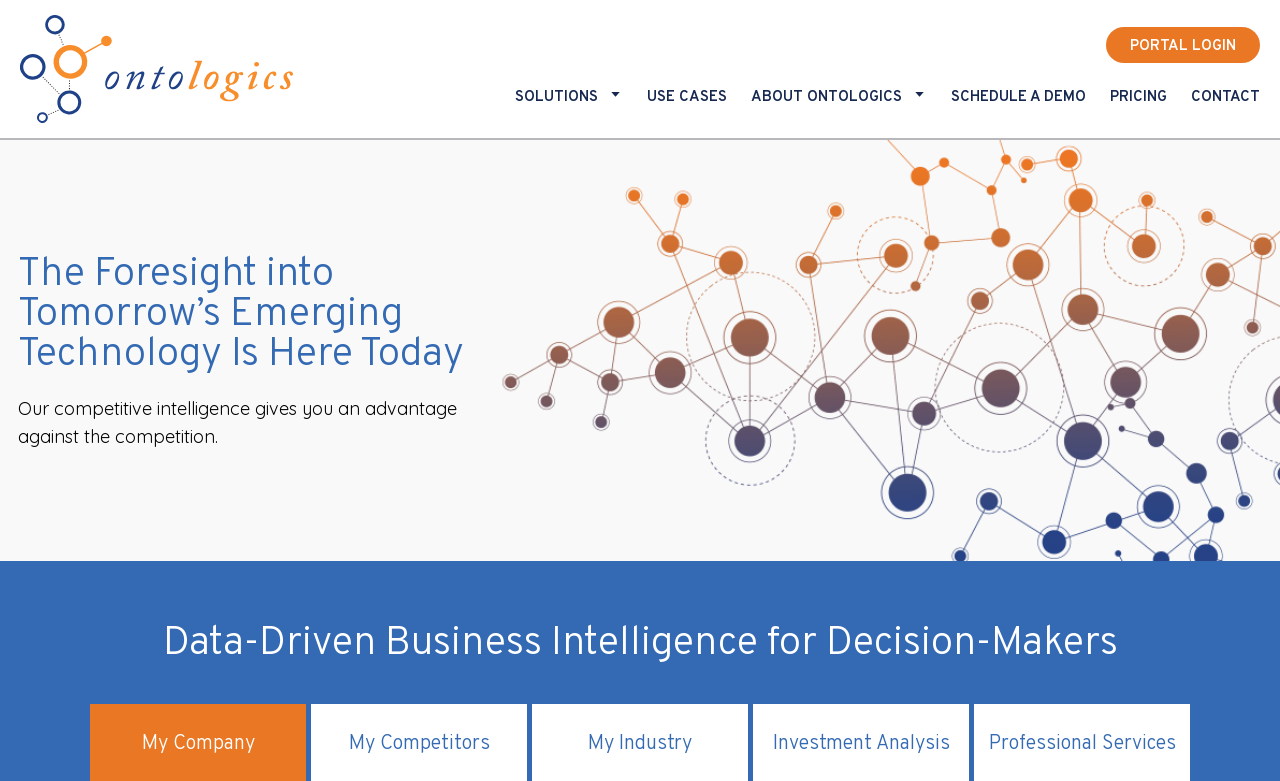Locate and provide the bounding box coordinates for the HTML element that matches this description: "About Ontologics".

[0.587, 0.112, 0.705, 0.137]